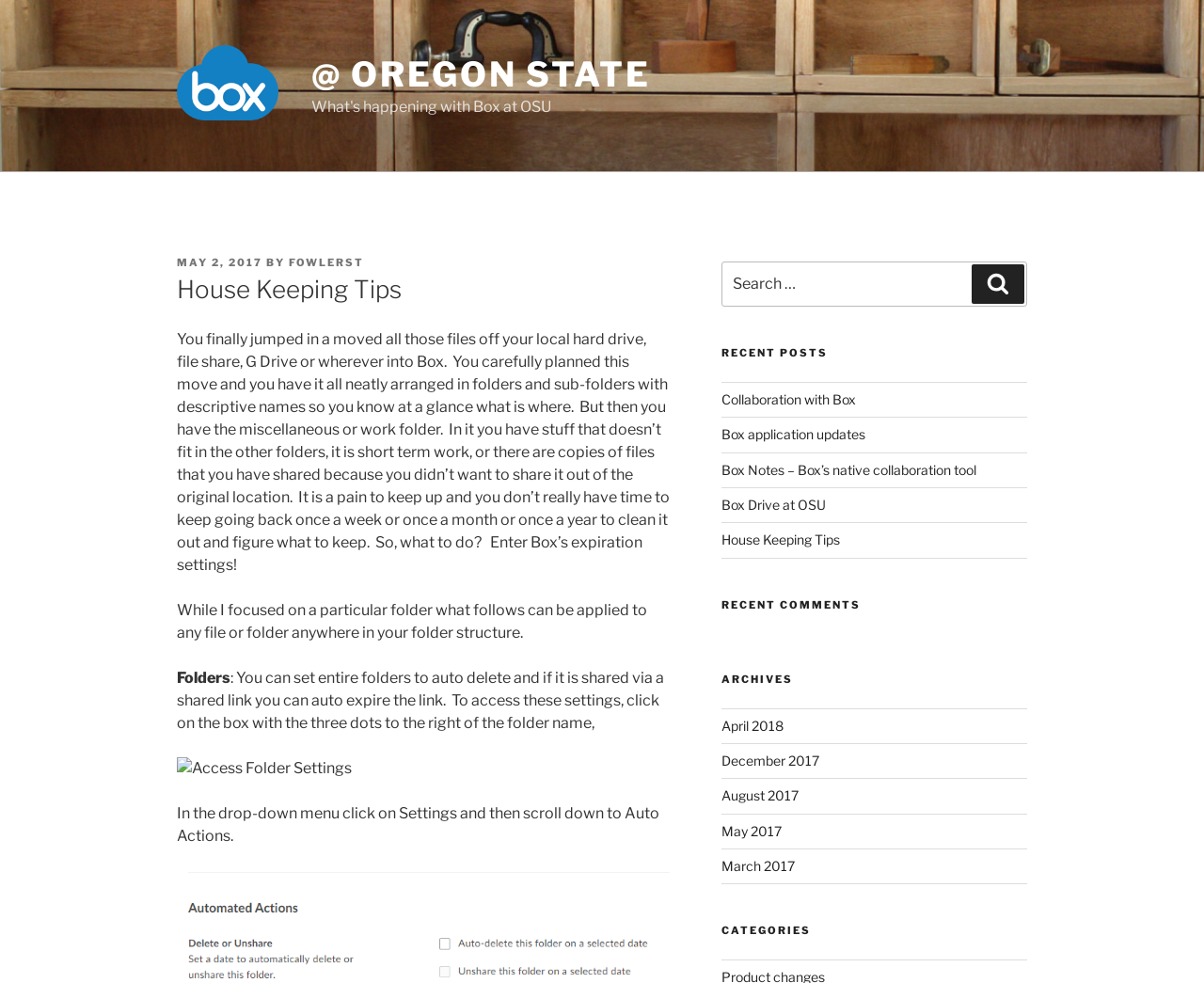Construct a comprehensive description capturing every detail on the webpage.

The webpage is about housekeeping tips, specifically focused on organizing files in Box, a cloud storage service. At the top left, there is a link to "@ Oregon State" with an accompanying image. Next to it, there is a larger link to "@ OREGON STATE" that contains a header with the title "House Keeping Tips" and a subheading with the date "MAY 2, 2017" and the author "FOWLERST".

Below the header, there is a long paragraph of text that discusses the challenges of keeping files organized in Box, particularly in a "miscellaneous or work folder". The text then introduces Box's expiration settings as a solution to this problem.

Following the introductory text, there are several sections that provide more information on using Box's expiration settings. These sections include headings such as "Folders" and "Auto Actions", and feature images and step-by-step instructions on how to access and use these features.

On the right side of the page, there is a search bar with a button labeled "Search". Below the search bar, there are several sections that list recent posts, recent comments, archives, and categories. Each of these sections contains a heading and a list of links to related articles or topics. The recent posts section lists several articles related to Box and file organization, while the archives section lists links to articles from different months. The categories section is empty.